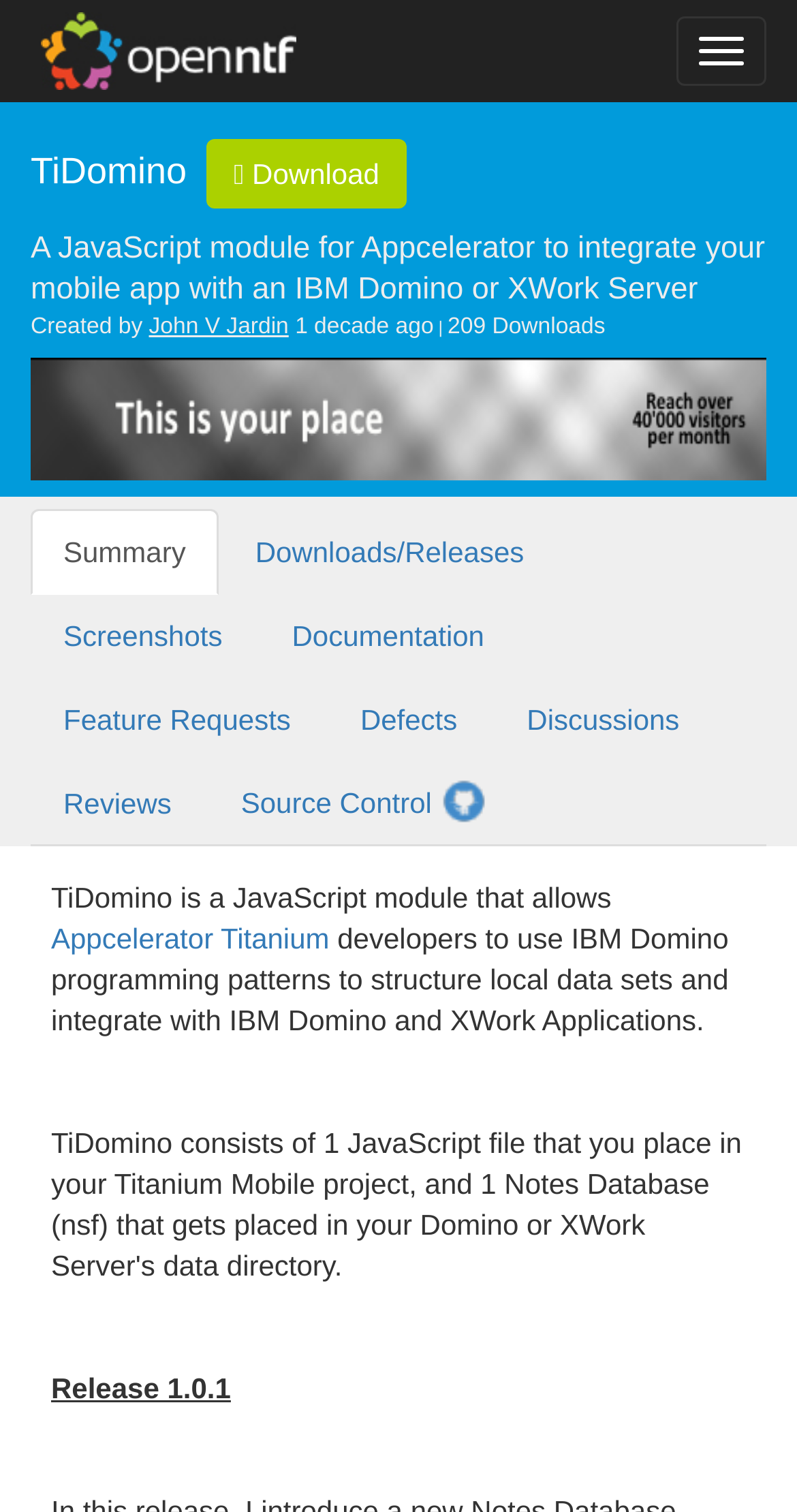Produce a meticulous description of the webpage.

The webpage is about OpenNTF.org, a community for collaboration solutions. At the top left, there is a link to OpenNTF.org accompanied by an image with the same name. On the top right, there is a button with no text. 

Below the top section, there is a table with a single row containing information about a project called TiDomino. The project information includes a heading with a download button, the creator's name, the time it was created, and the number of downloads. 

Below the project information, there are several links to different sections, including Summary, Downloads/Releases, Screenshots, Documentation, Feature Requests, Defects, Discussions, Reviews, and Source Control. Some of these links have accompanying images. 

Following the links, there is a paragraph of text describing TiDomino, a JavaScript module that allows developers to use IBM Domino programming patterns. The text also mentions Appcelerator Titanium. 

At the bottom, there is a line of text indicating the release version, 1.0.1.